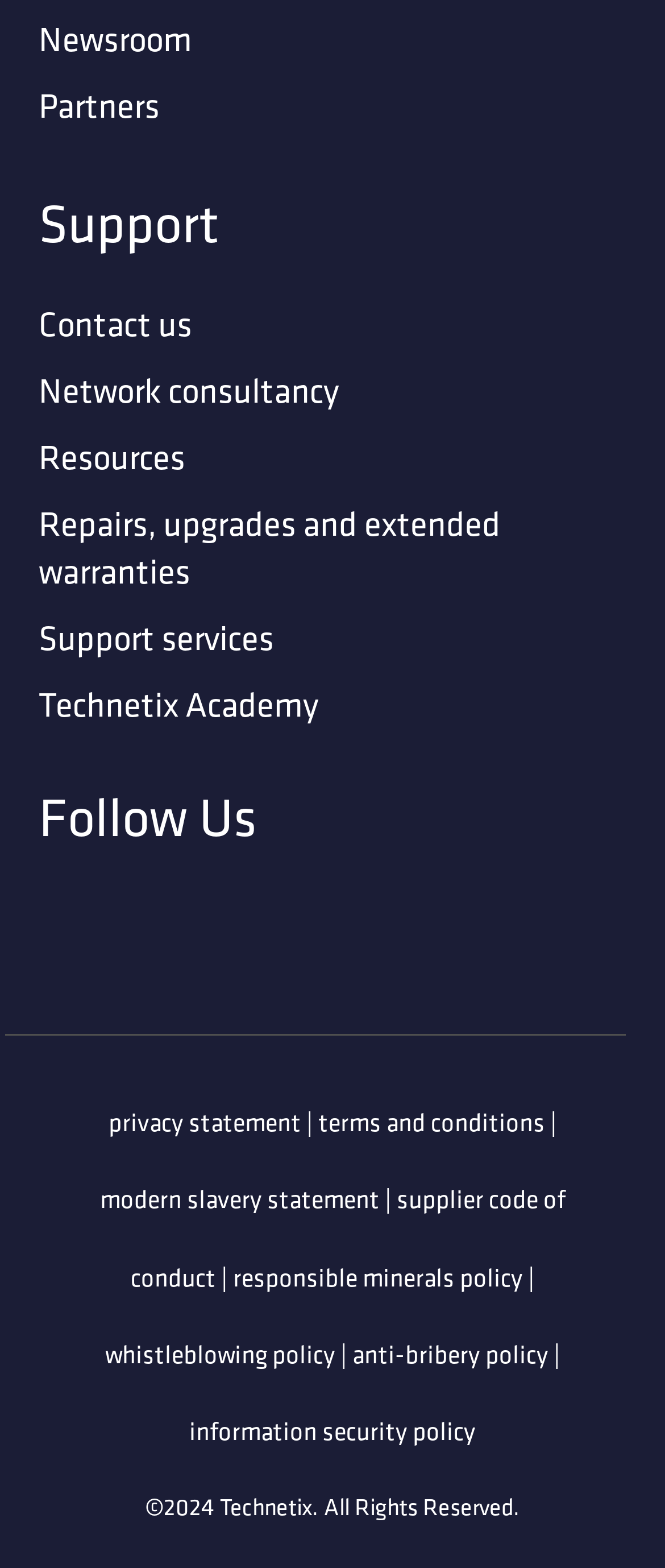Please determine the bounding box coordinates for the UI element described here. Use the format (top-left x, top-left y, bottom-right x, bottom-right y) with values bounded between 0 and 1: Repairs, upgrades and extended warranties

[0.058, 0.319, 0.942, 0.381]